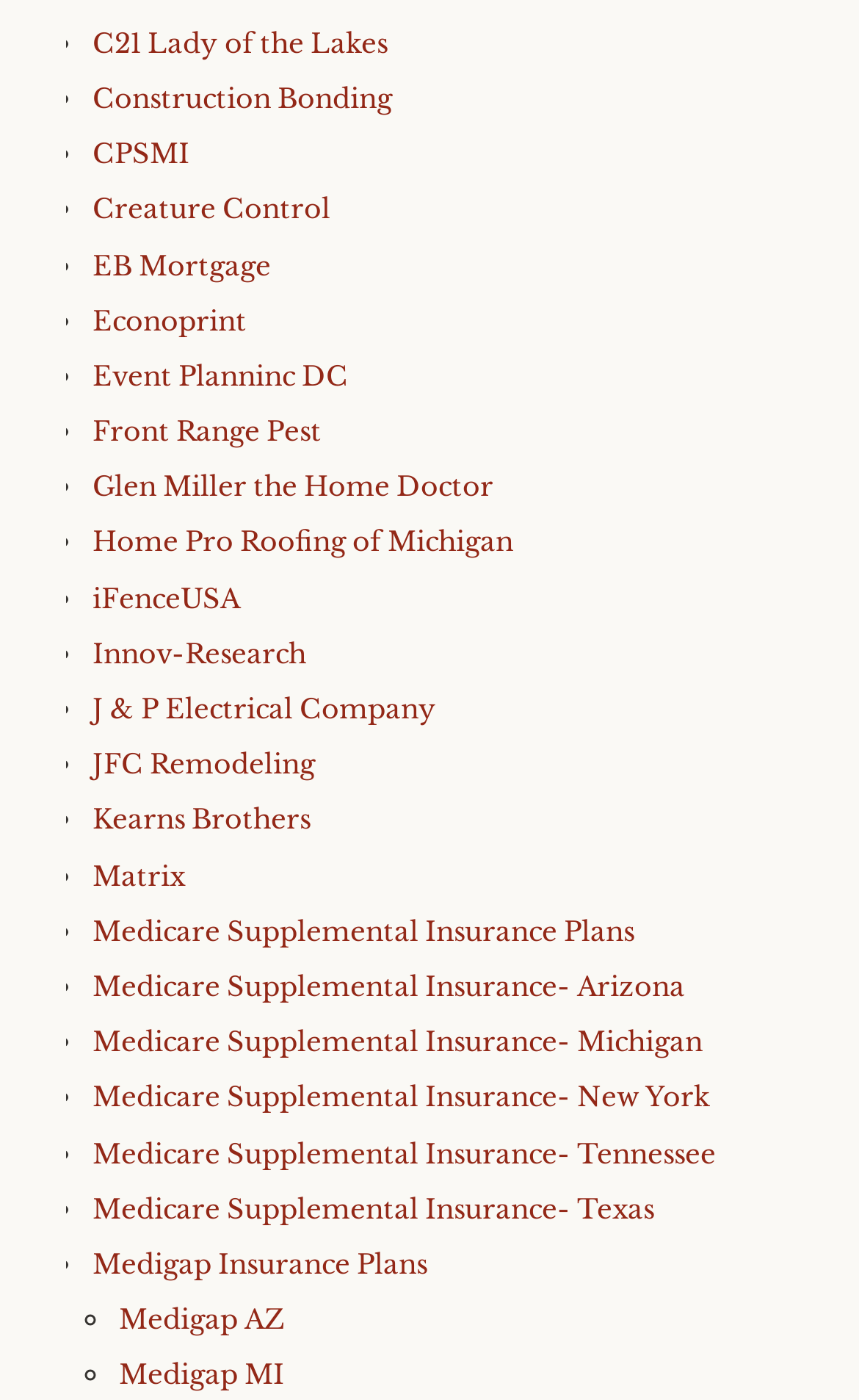Please locate the bounding box coordinates of the element that needs to be clicked to achieve the following instruction: "Click on C21 Lady of the Lakes". The coordinates should be four float numbers between 0 and 1, i.e., [left, top, right, bottom].

[0.108, 0.019, 0.451, 0.042]